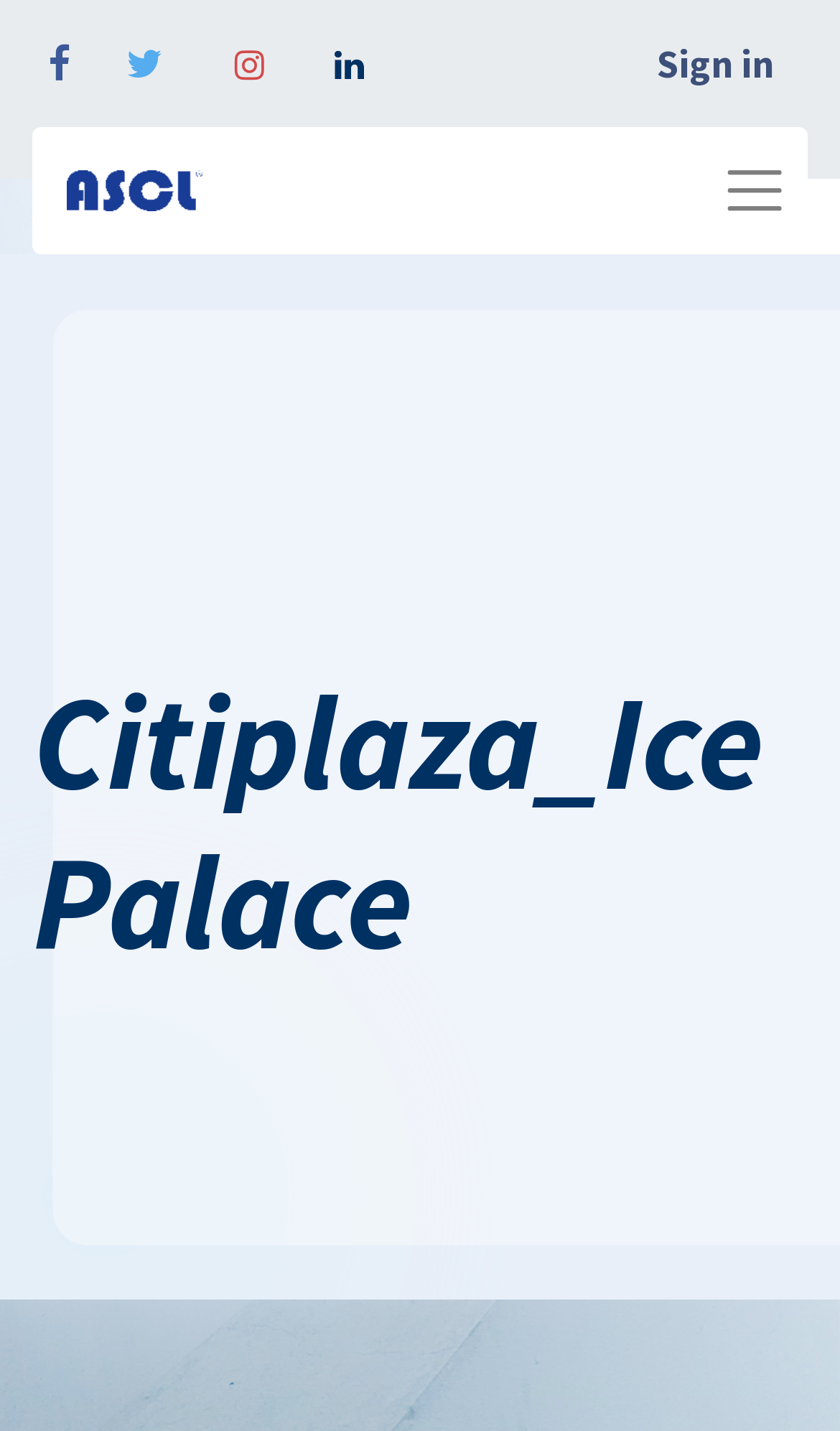Respond with a single word or phrase:
Is there a sign in button?

Yes